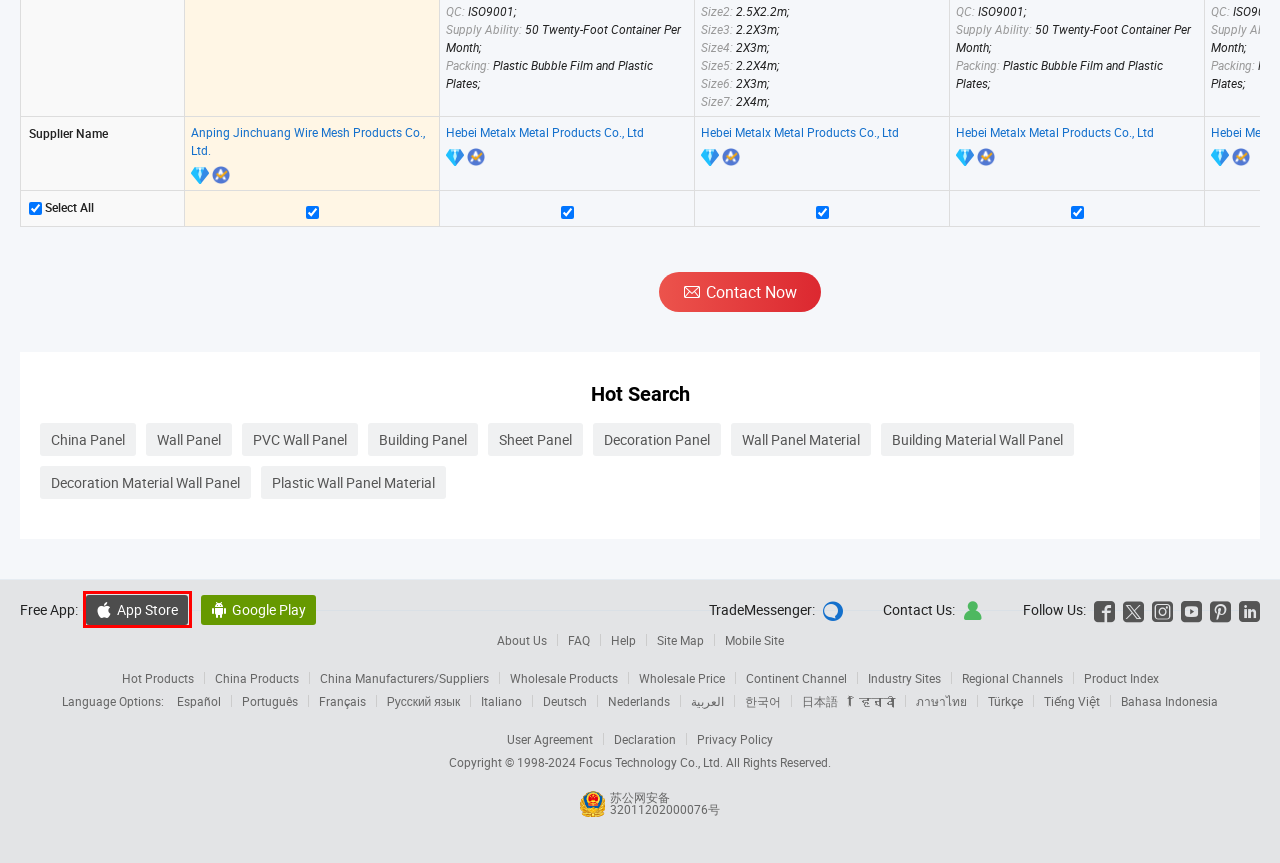You have a screenshot of a webpage with an element surrounded by a red bounding box. Choose the webpage description that best describes the new page after clicking the element inside the red bounding box. Here are the candidates:
A. MIC国际站APP（供应商版）——外贸人的专属移动办公助手！-中国制造网外贸e家
B. What is Customized 6061 Aluminum Fence Profile Manufacturer
C. What is Noise Sound Barriers for Highway Wall Isolation for Expressway Highway
D. Unlock Page - Prevent Abuse of Made-in-China.com
E. 欢迎注册中国制造网，专业的电子商务B2B平台
F. 全国互联网安全管理平台
G. China best sale products list on Made-in-china.com
H. What is Galvanized Steel Perforated Metal Mesh Steel Plate Noise Barrier Price

A